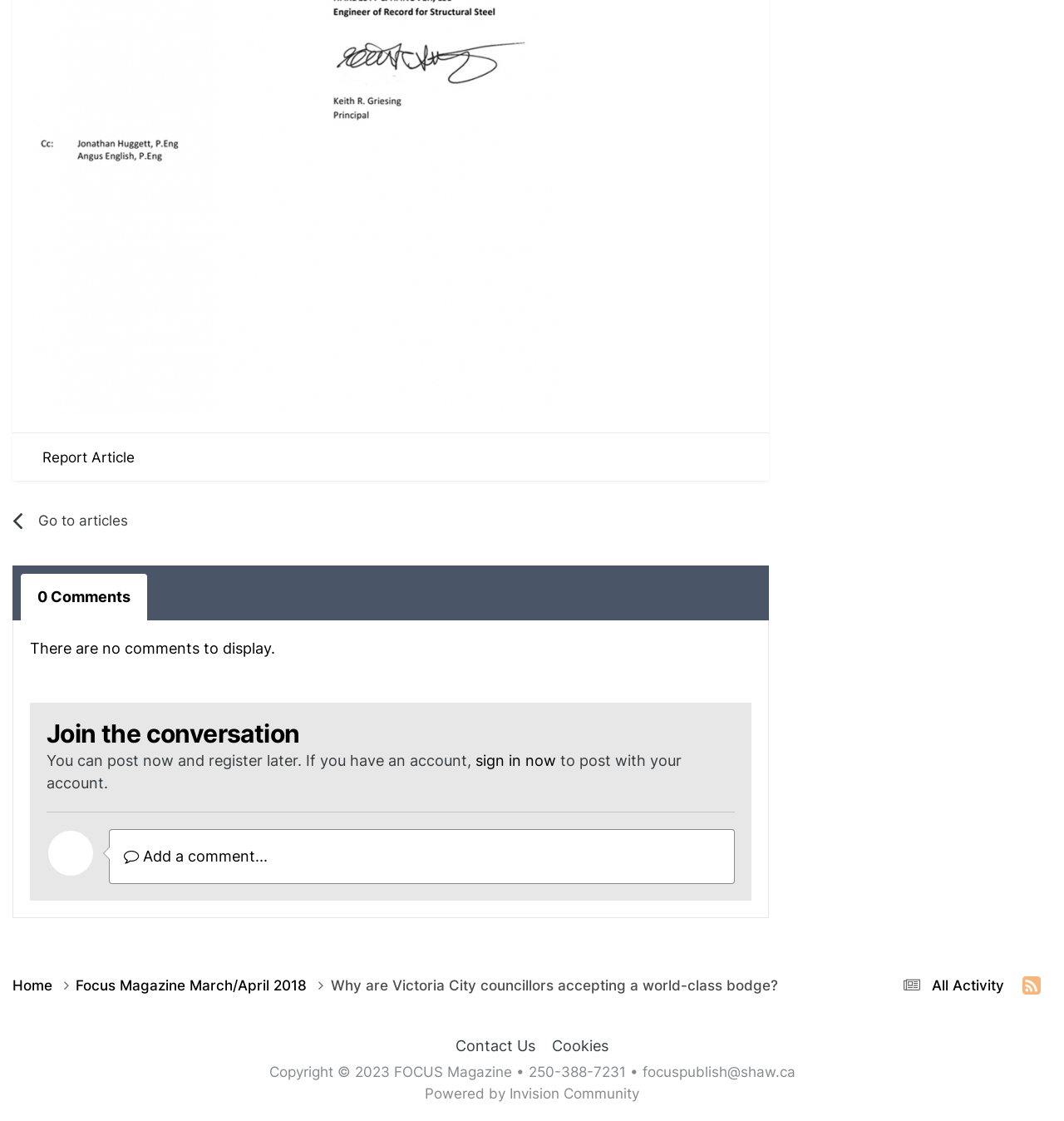Reply to the question with a brief word or phrase: What is the purpose of the tablist?

To navigate articles